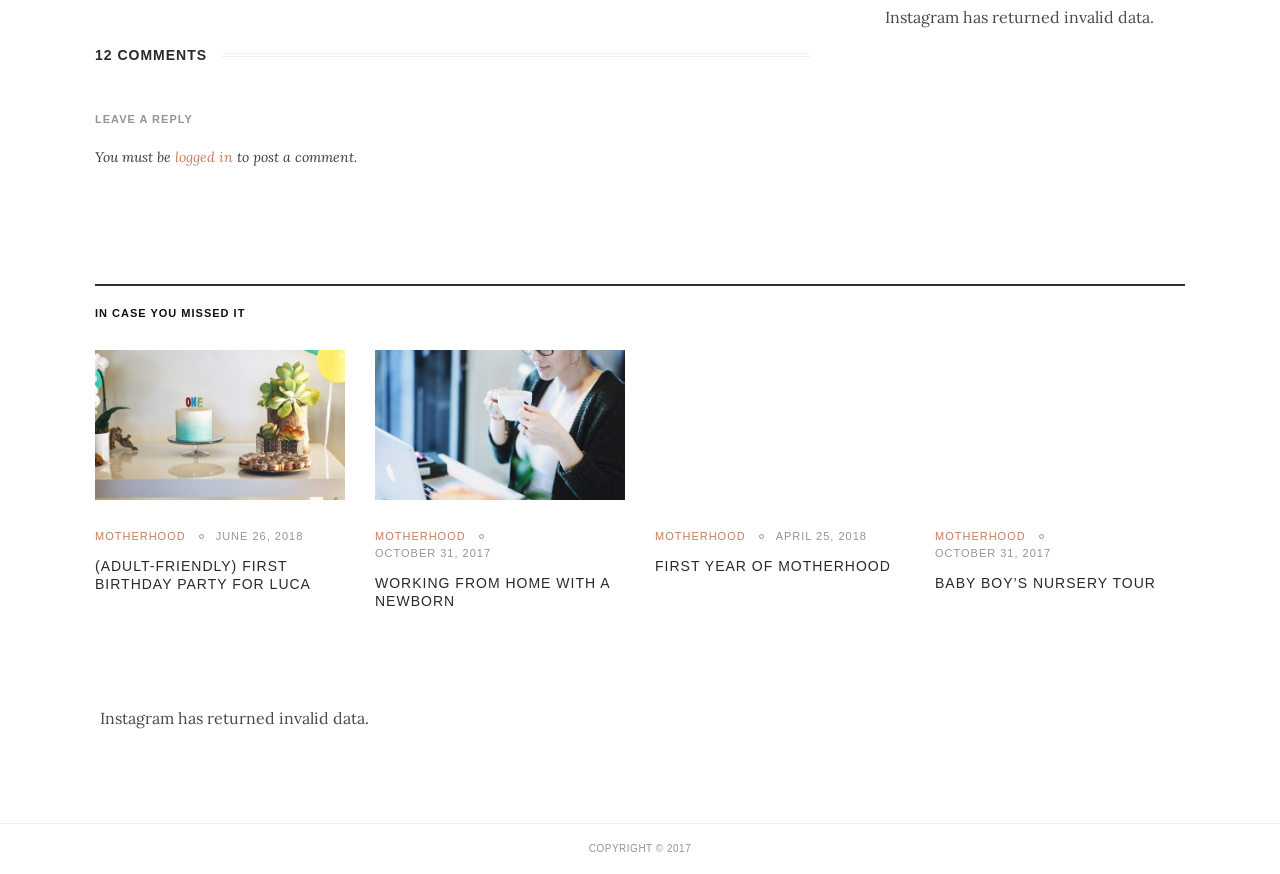How many articles are listed on the webpage?
Look at the image and answer the question using a single word or phrase.

5